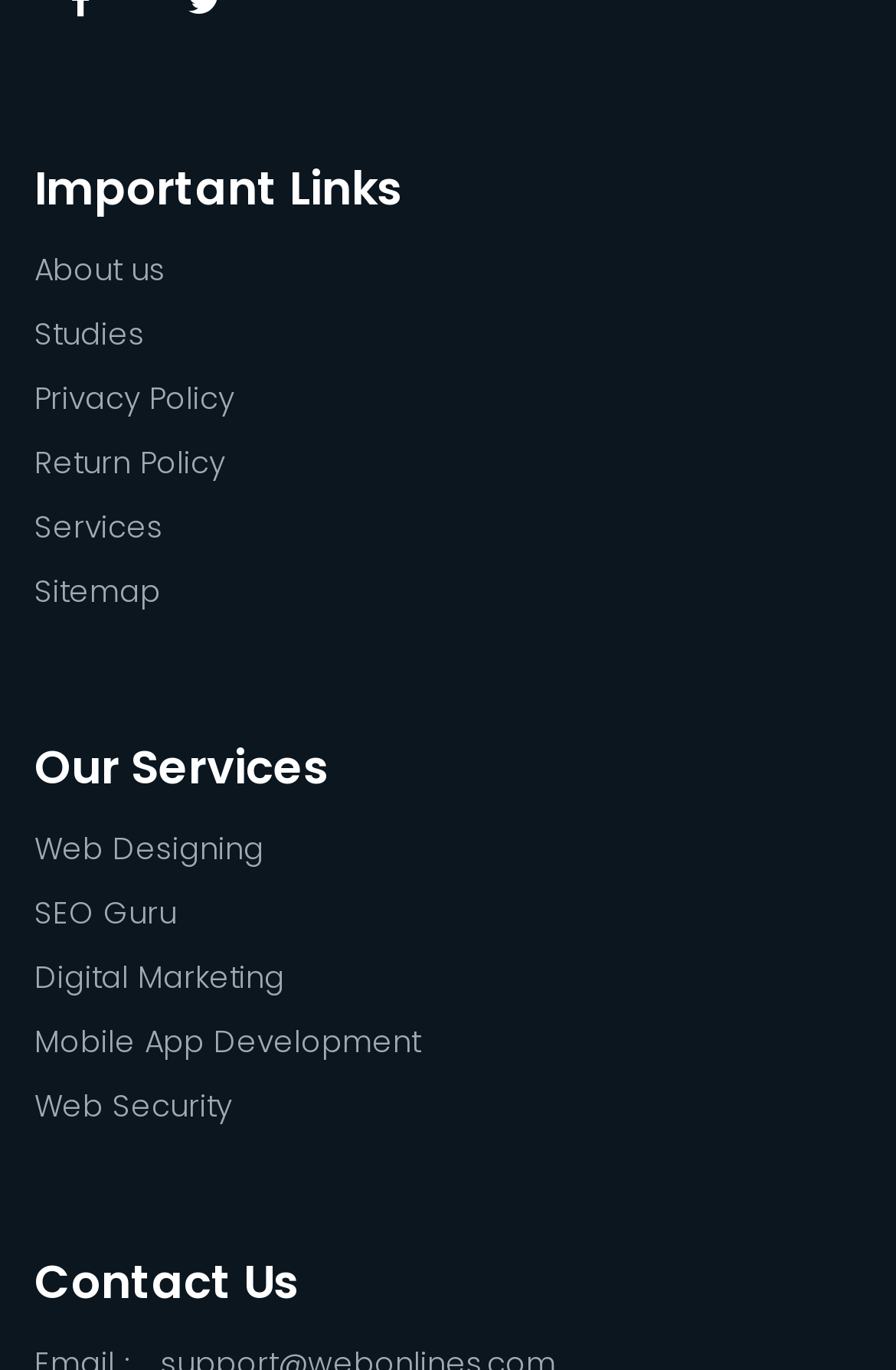Find the UI element described as: "Leave a Comment" and predict its bounding box coordinates. Ensure the coordinates are four float numbers between 0 and 1, [left, top, right, bottom].

None